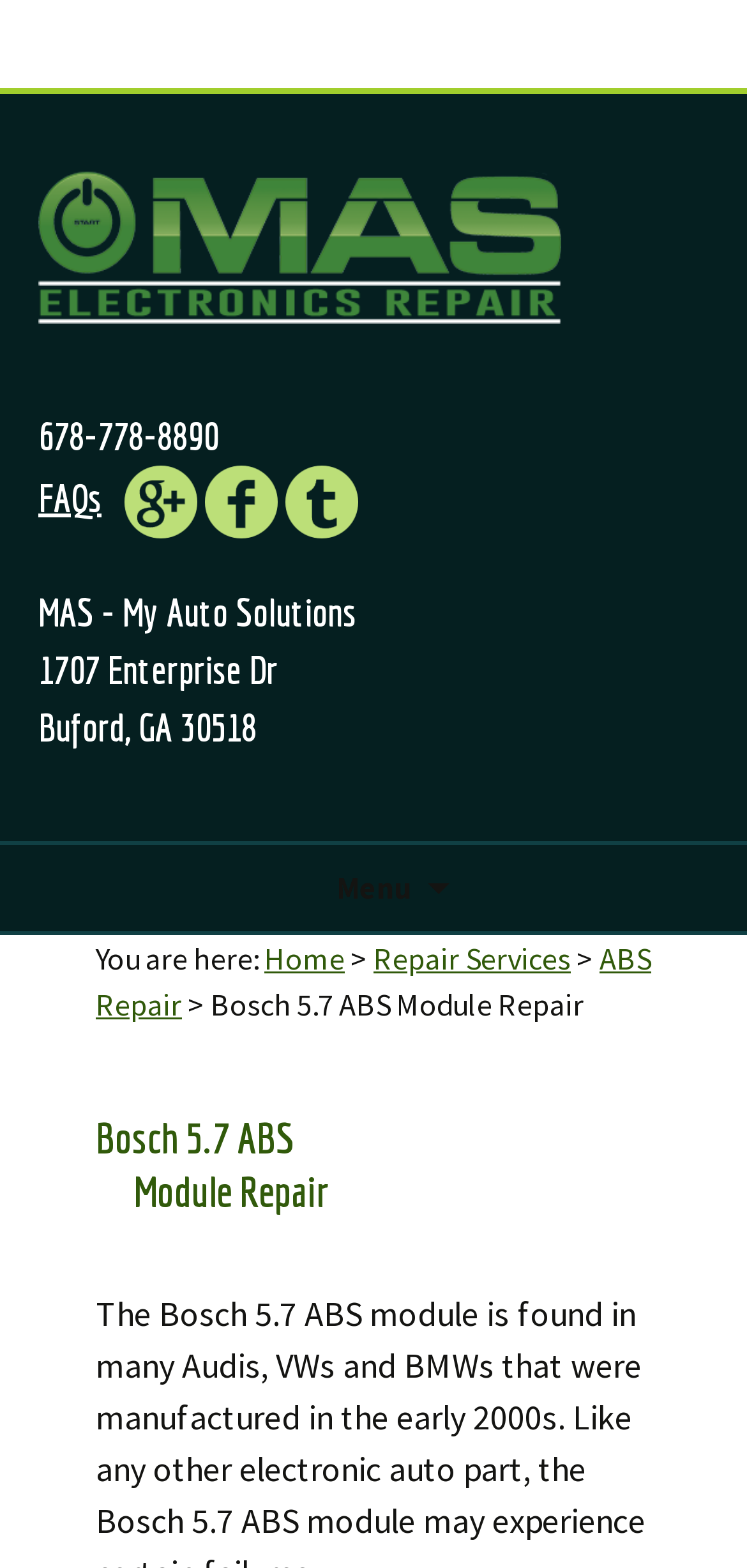Detail the various sections and features of the webpage.

The webpage is about Bosch 5.7 ABS Module Repair services offered by My Auto Solutions. At the top left corner, there is a link to the company's homepage, "MAS - My Auto Solutions", accompanied by an image of the company's logo. Next to it, the company's phone number, "678-778-8890", is displayed. 

On the same line, there are links to the company's social media profiles, including Google Plus, Facebook, and Twitter, each with its respective icon. Below this section, the company's address, "1707 Enterprise Dr, Buford, GA 30518", is listed.

The main content of the webpage is divided into two sections. On the left side, there is a menu with links to different pages, including "Home", "Repair Services", and "ABS Repair". The current page, "Bosch 5.7 ABS Module Repair", is highlighted.

On the right side, there is a header with the title "Bosch 5.7 ABS Module Repair" in a larger font size. Below the header, there is a link to the same page, "Bosch 5.7 ABS Module Repair", which suggests that this is the main content of the page.